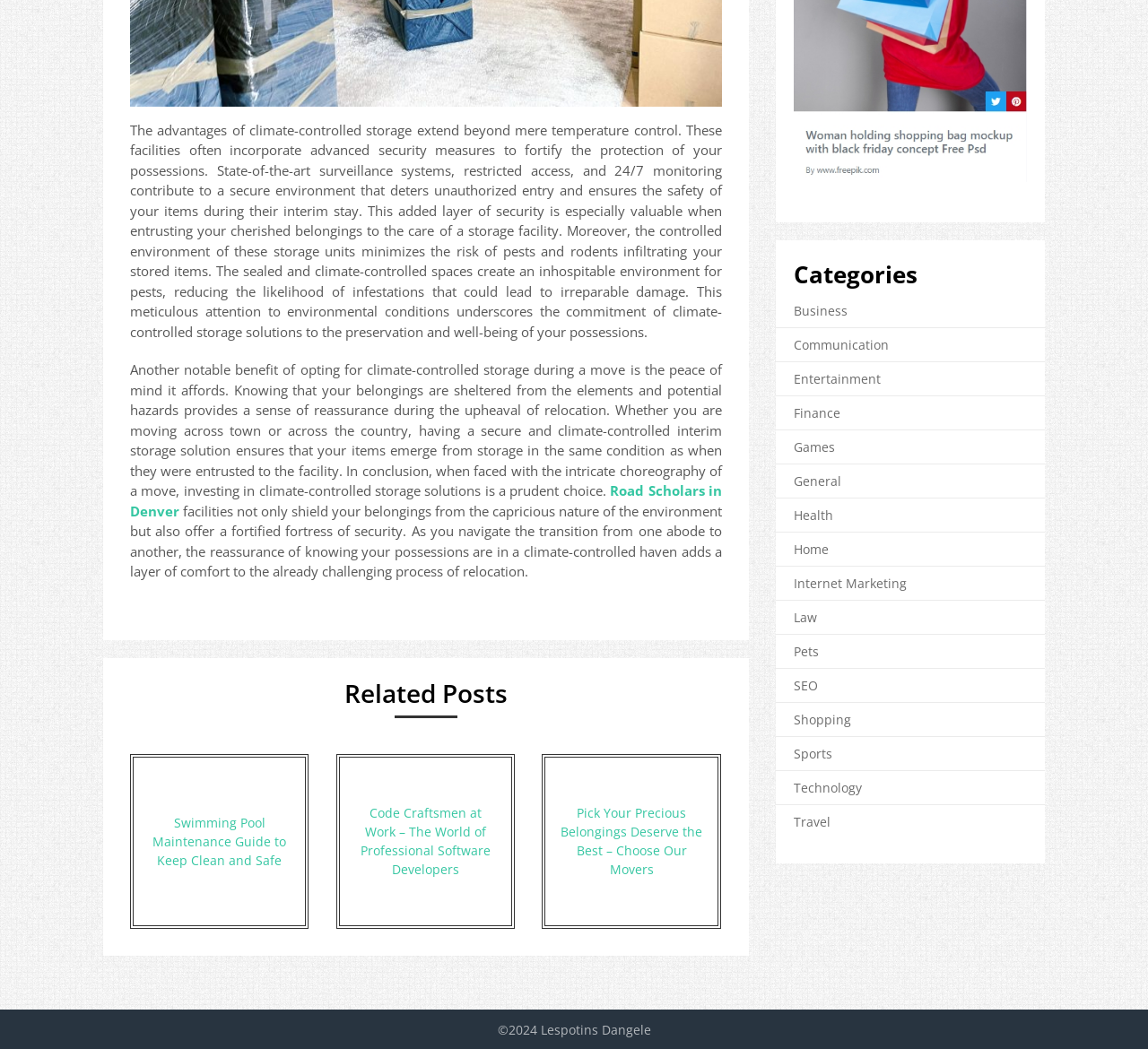Provide the bounding box coordinates of the HTML element described by the text: "Internet Marketing".

[0.691, 0.548, 0.79, 0.564]